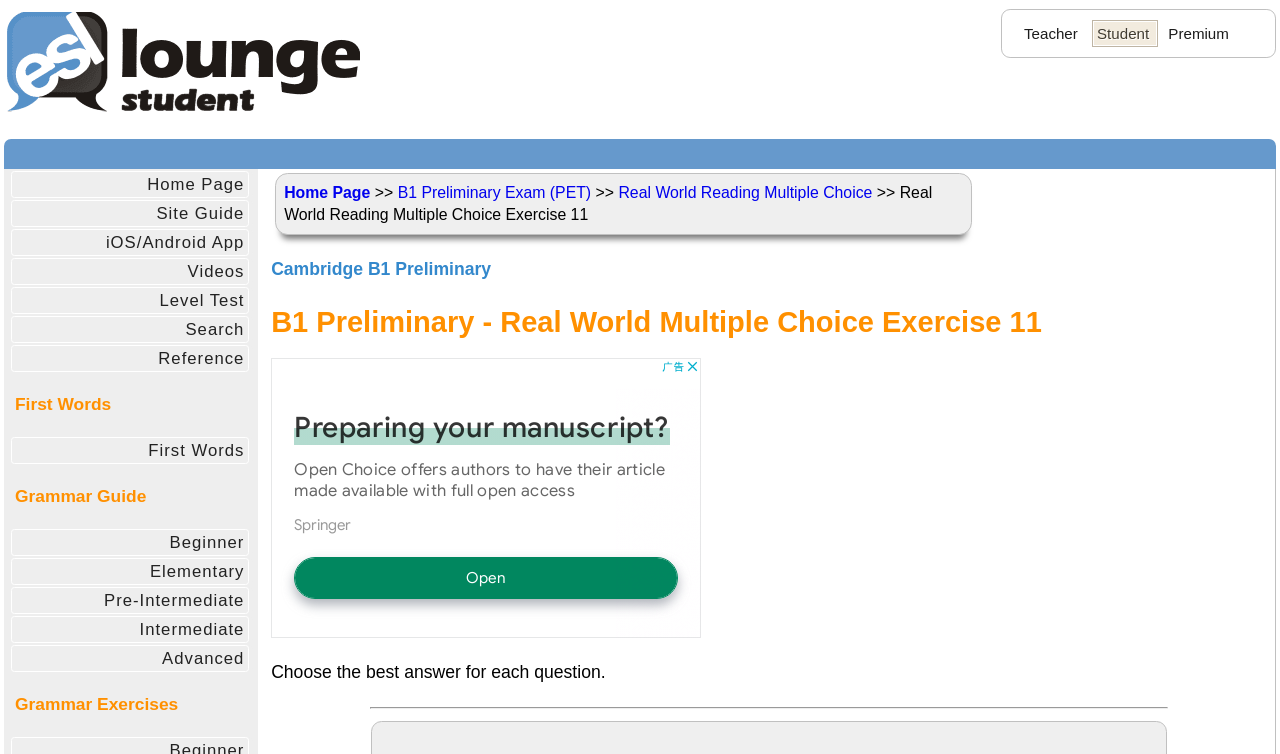Identify the bounding box coordinates of the region that should be clicked to execute the following instruction: "Choose the Home Page".

[0.222, 0.244, 0.289, 0.267]